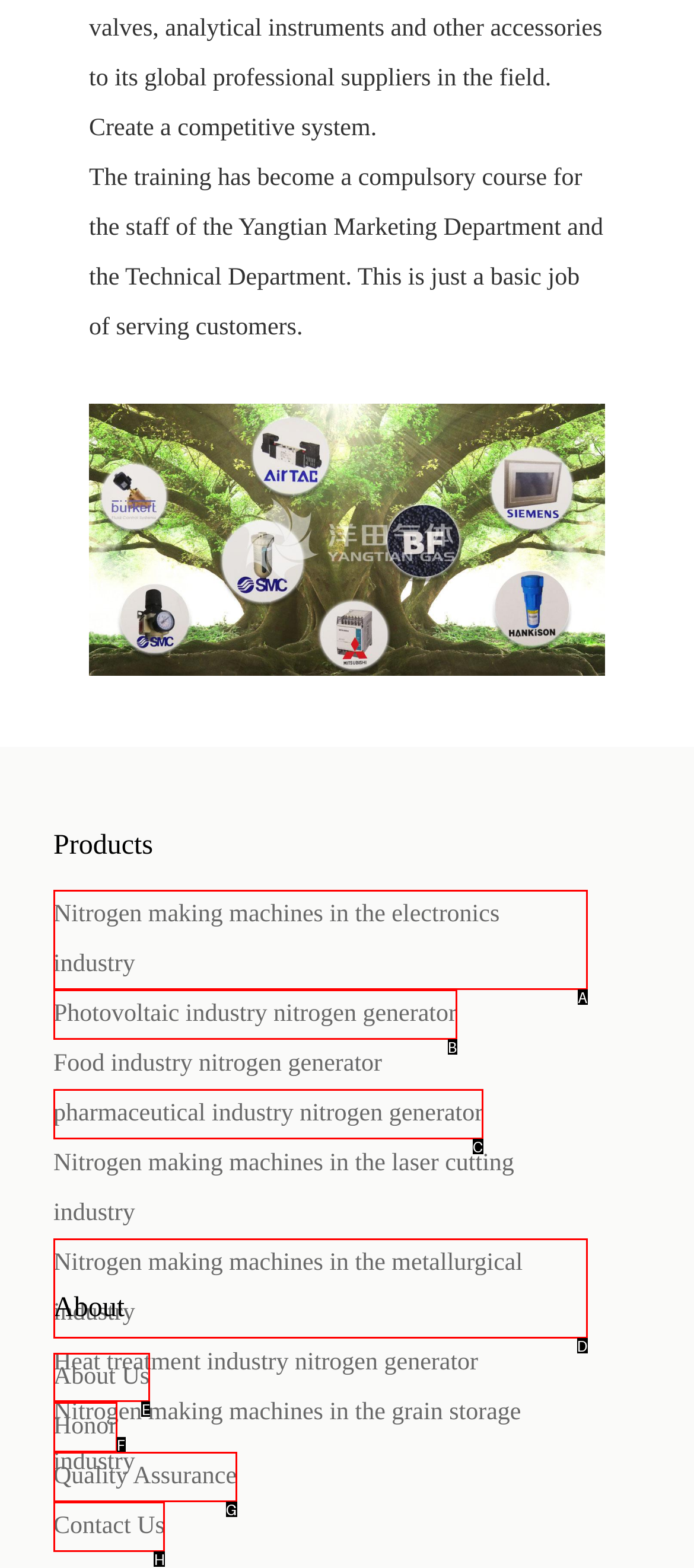Point out which UI element to click to complete this task: Learn about the company
Answer with the letter corresponding to the right option from the available choices.

E